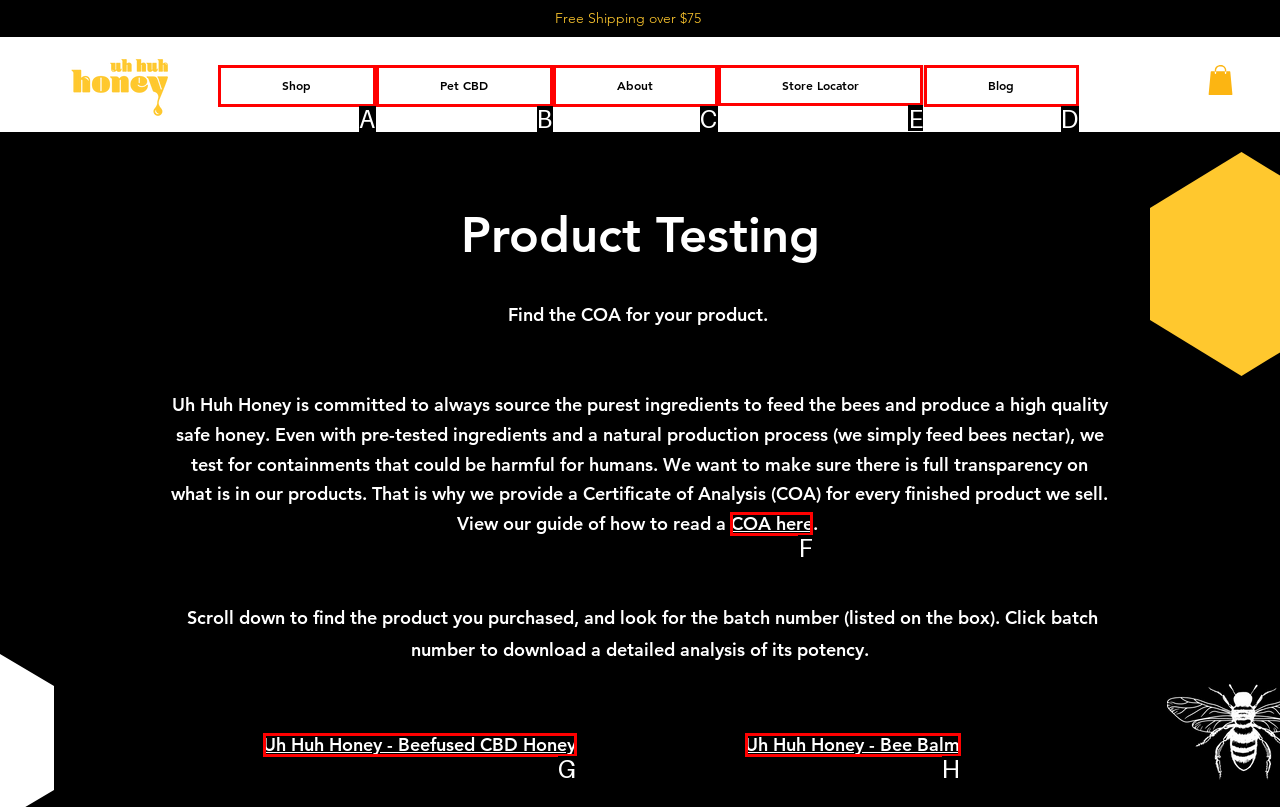Determine the letter of the UI element that you need to click to perform the task: Click the 'Store Locator' link.
Provide your answer with the appropriate option's letter.

E